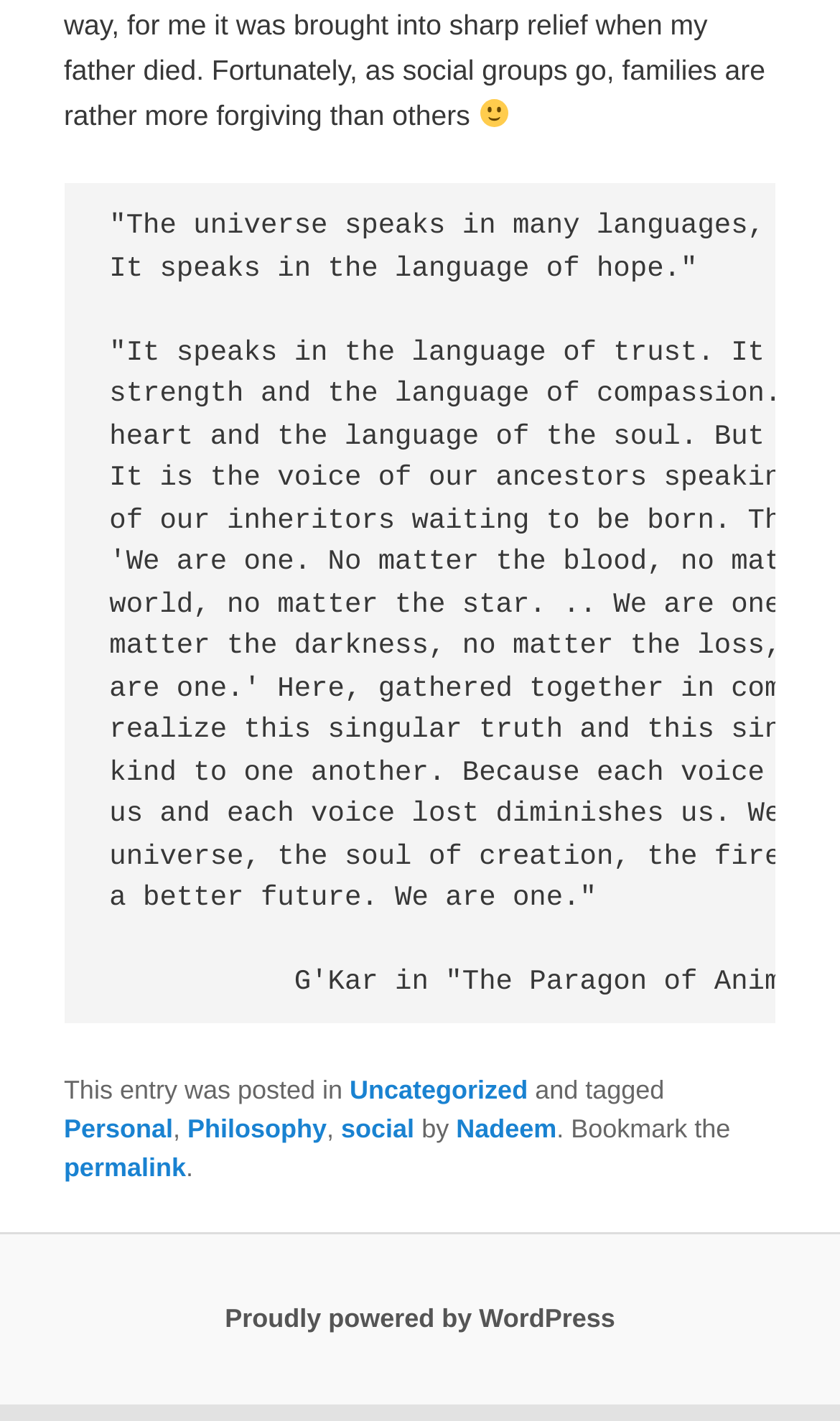What is the category of the latest post?
Based on the screenshot, answer the question with a single word or phrase.

Uncategorized